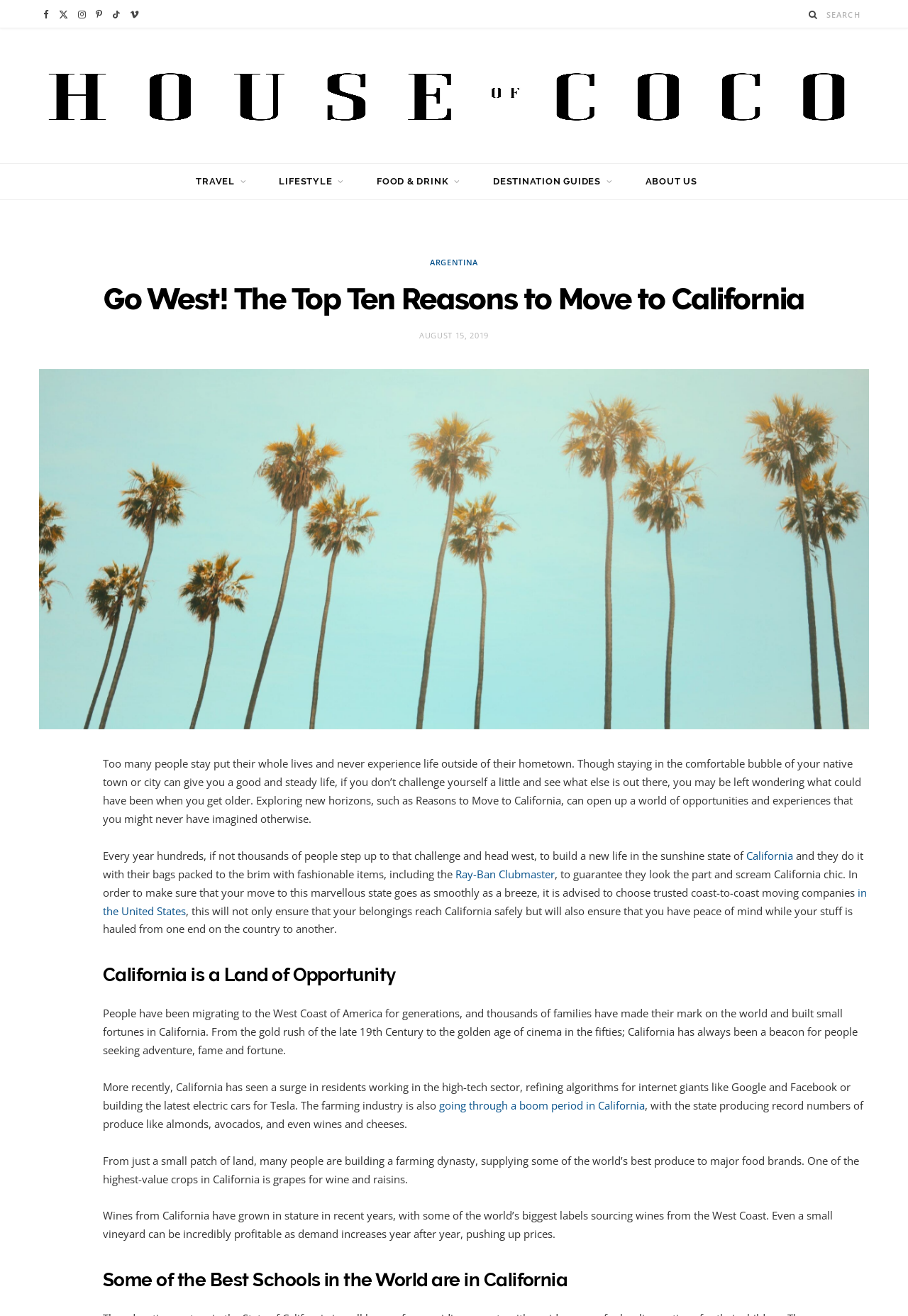Pinpoint the bounding box coordinates of the clickable area necessary to execute the following instruction: "Learn about California". The coordinates should be given as four float numbers between 0 and 1, namely [left, top, right, bottom].

[0.822, 0.645, 0.873, 0.655]